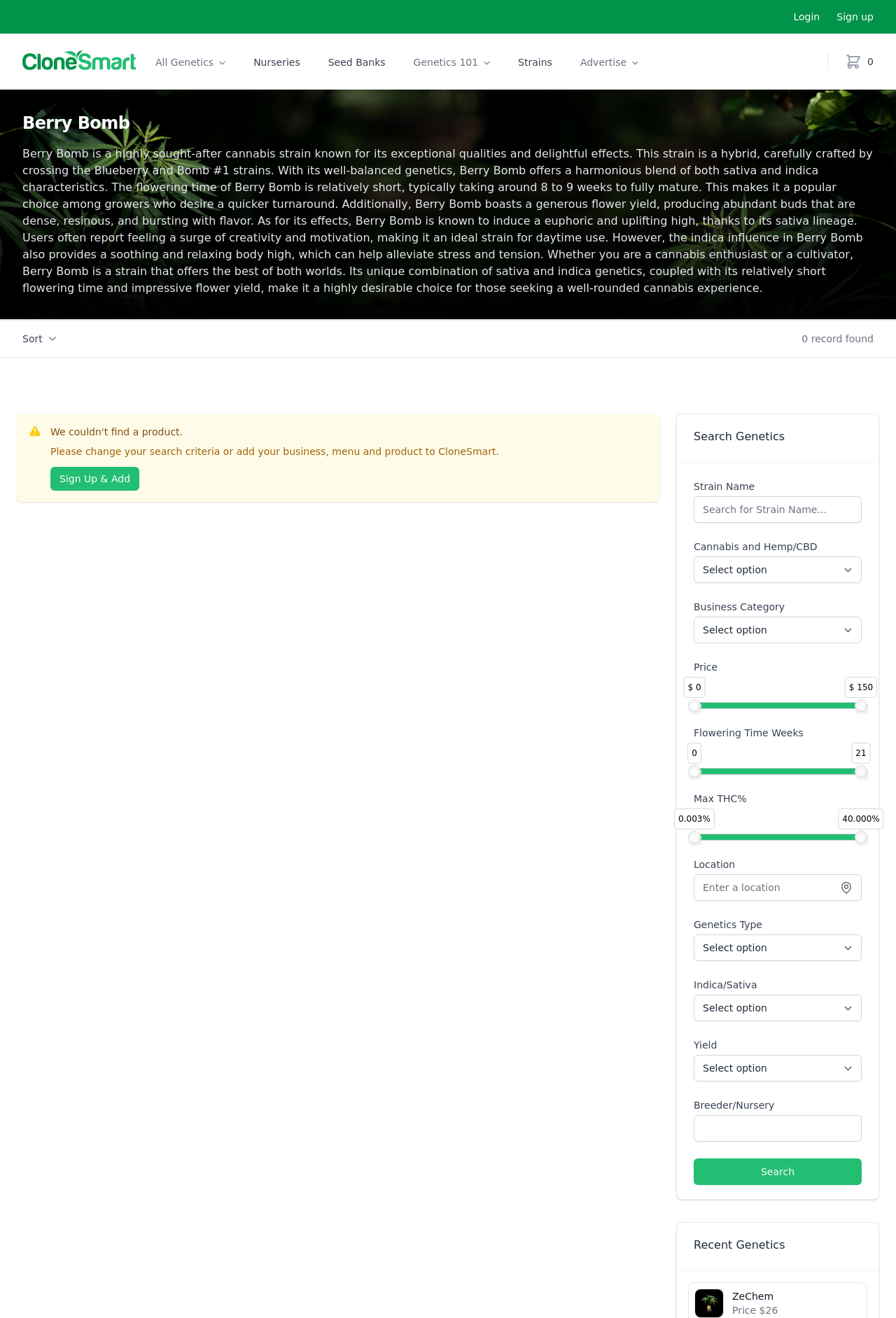Please identify the bounding box coordinates of the region to click in order to complete the task: "Search for a strain". The coordinates must be four float numbers between 0 and 1, specified as [left, top, right, bottom].

[0.774, 0.377, 0.962, 0.397]